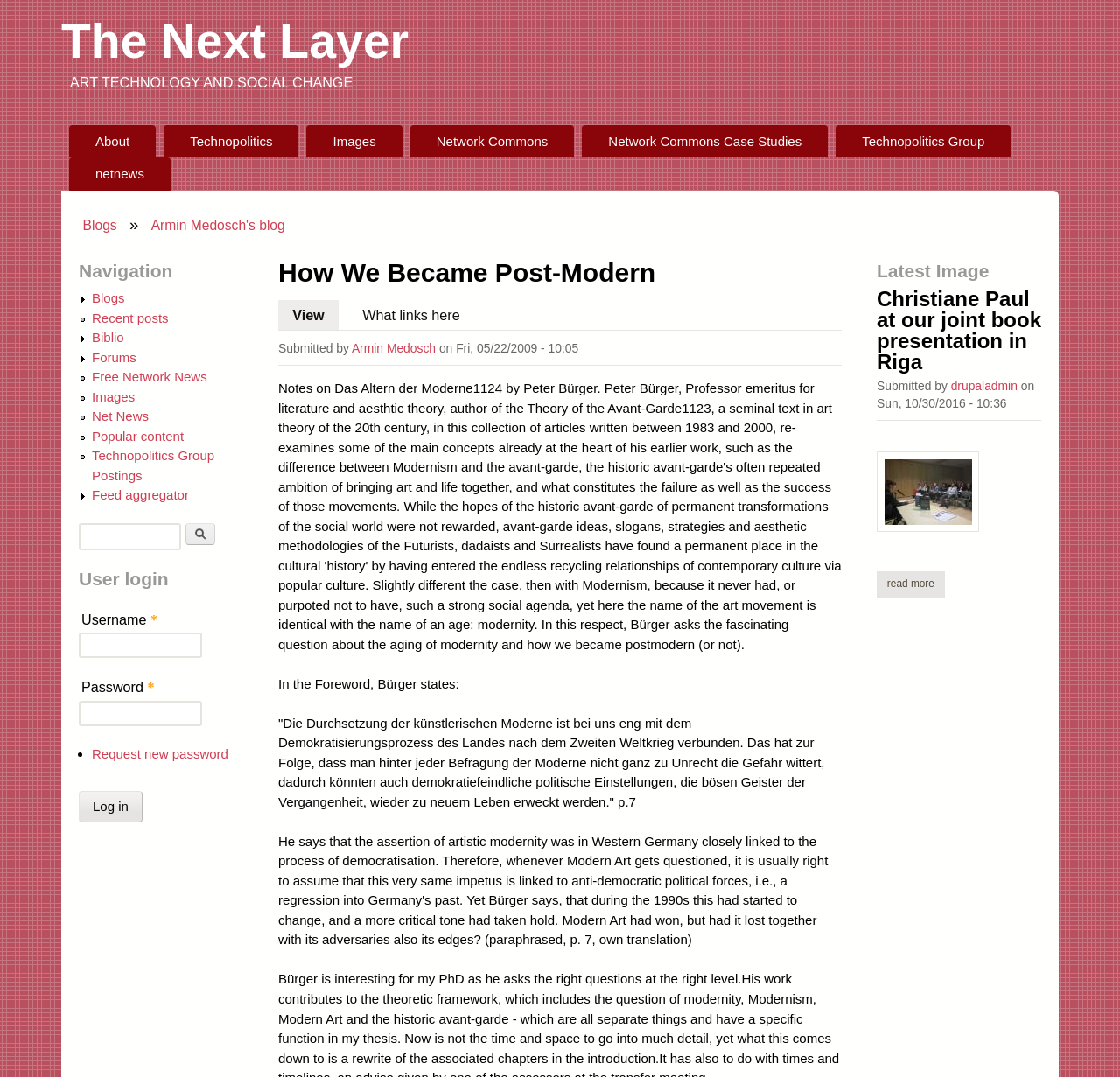Find the main header of the webpage and produce its text content.

The Next Layer